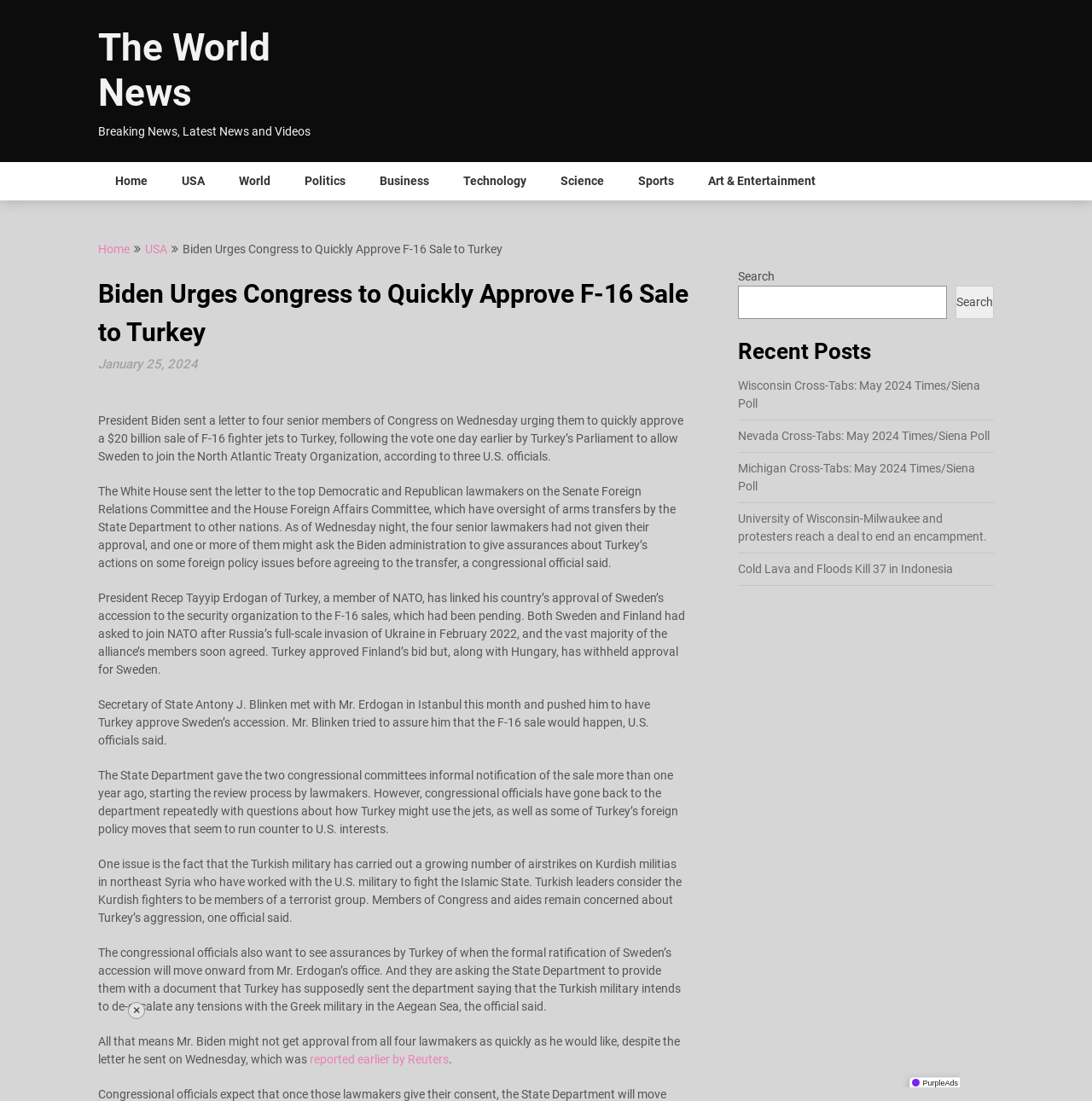Pinpoint the bounding box coordinates of the area that should be clicked to complete the following instruction: "Read the 'Wisconsin Cross-Tabs: May 2024 Times/Siena Poll' article". The coordinates must be given as four float numbers between 0 and 1, i.e., [left, top, right, bottom].

[0.676, 0.344, 0.898, 0.373]